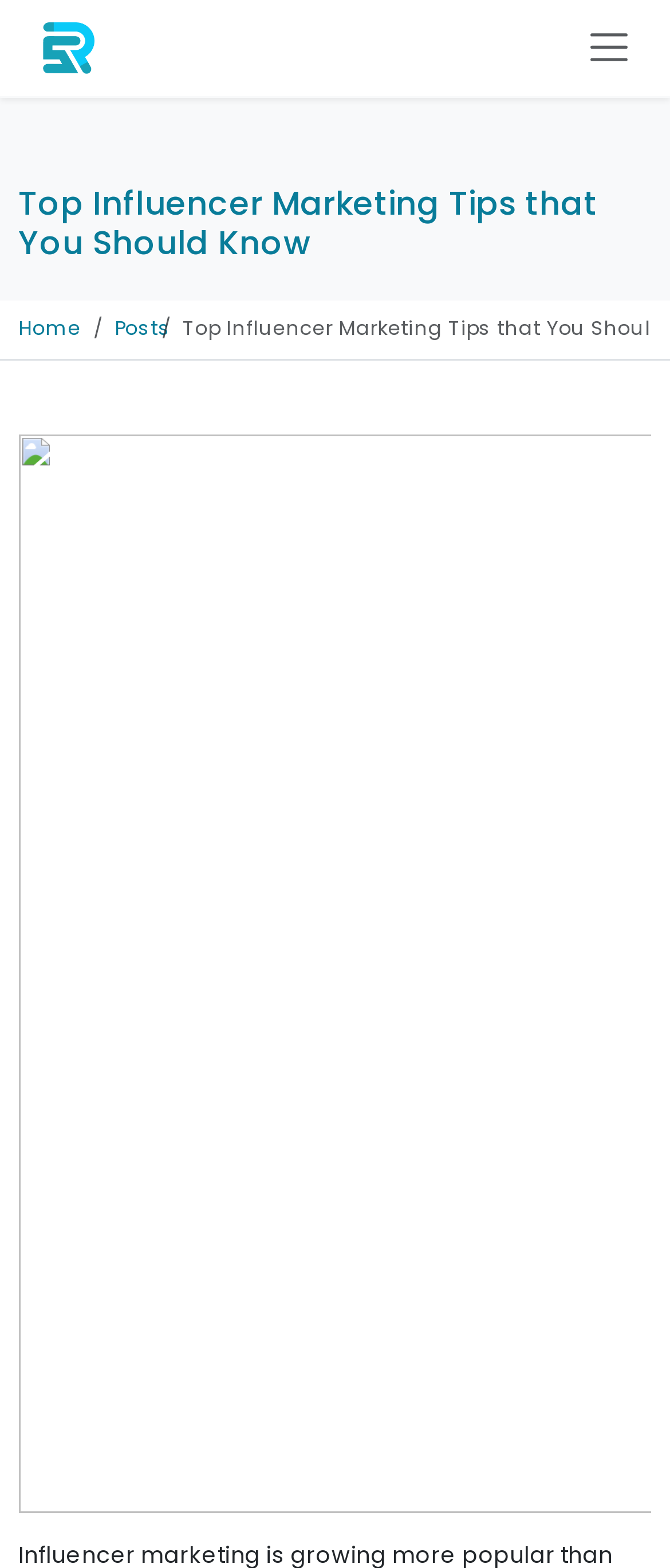Identify the bounding box coordinates for the UI element mentioned here: "Only accept required cookies.". Provide the coordinates as four float values between 0 and 1, i.e., [left, top, right, bottom].

None